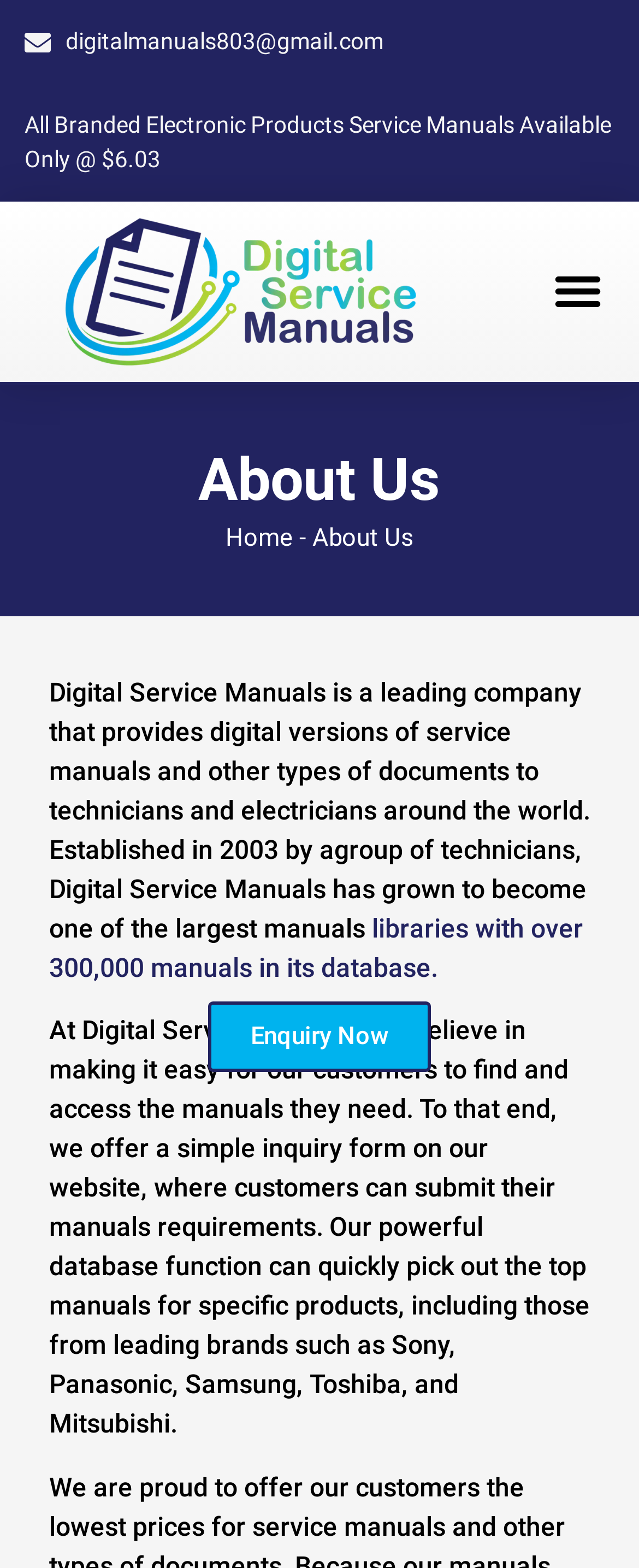What is the company's email address?
Please give a detailed and elaborate answer to the question based on the image.

I found the email address by looking at the link element with the text 'digitalmanuals803@gmail.com' which is located at the top of the page.